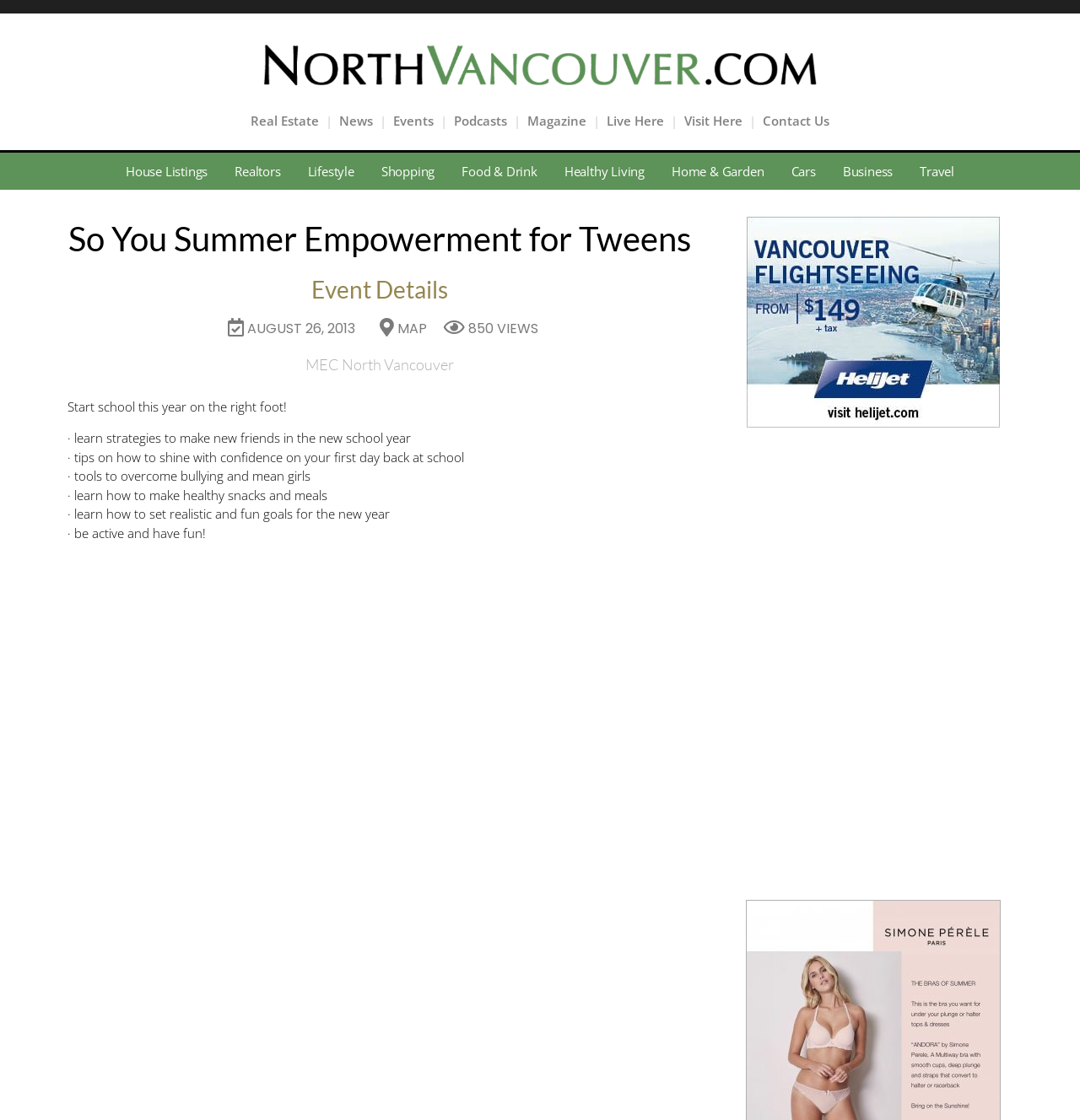Using the format (top-left x, top-left y, bottom-right x, bottom-right y), provide the bounding box coordinates for the described UI element. All values should be floating point numbers between 0 and 1: Live Here

[0.562, 0.1, 0.615, 0.115]